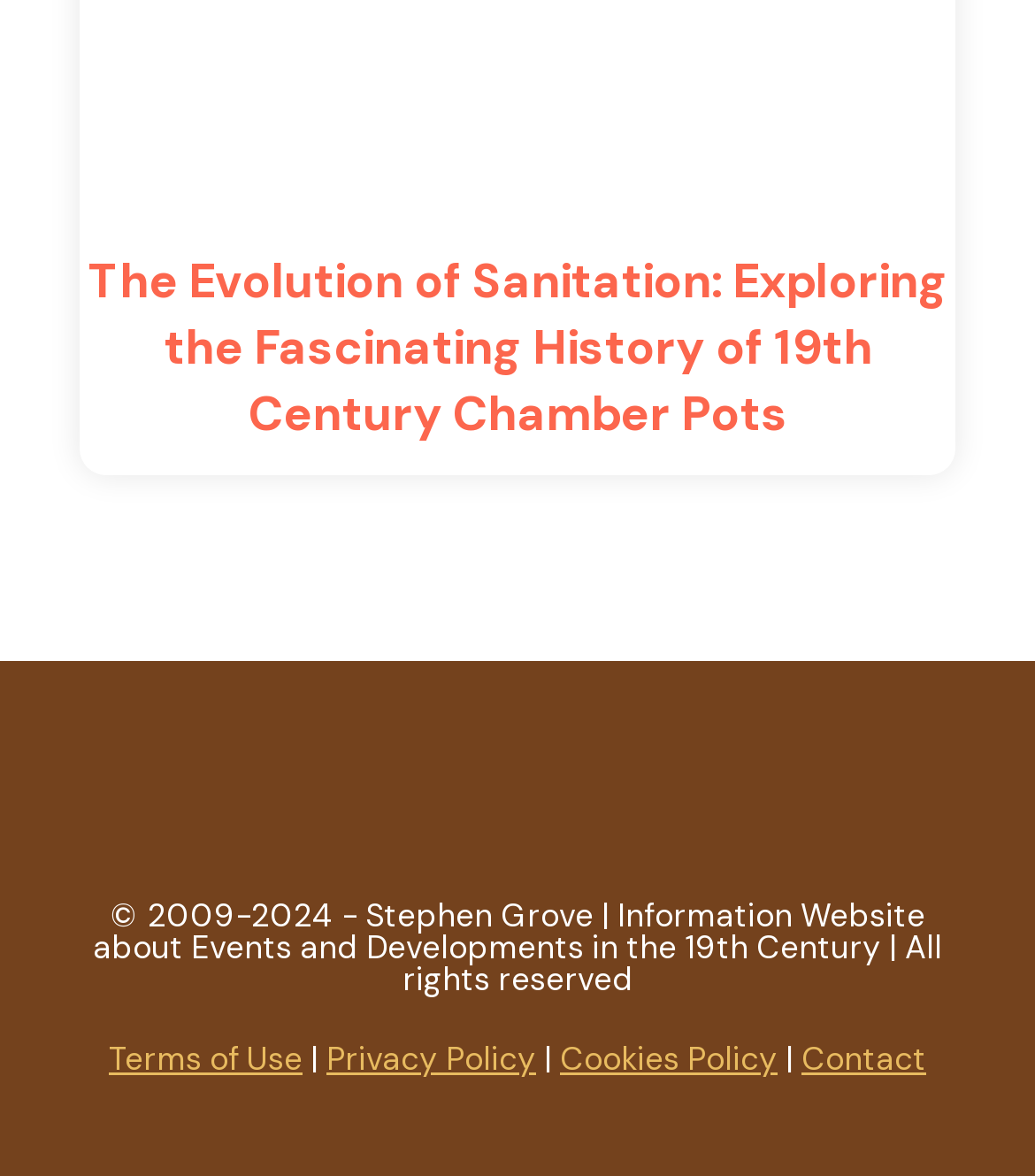Please determine the bounding box of the UI element that matches this description: Cookies Policy. The coordinates should be given as (top-left x, top-left y, bottom-right x, bottom-right y), with all values between 0 and 1.

[0.541, 0.883, 0.751, 0.919]